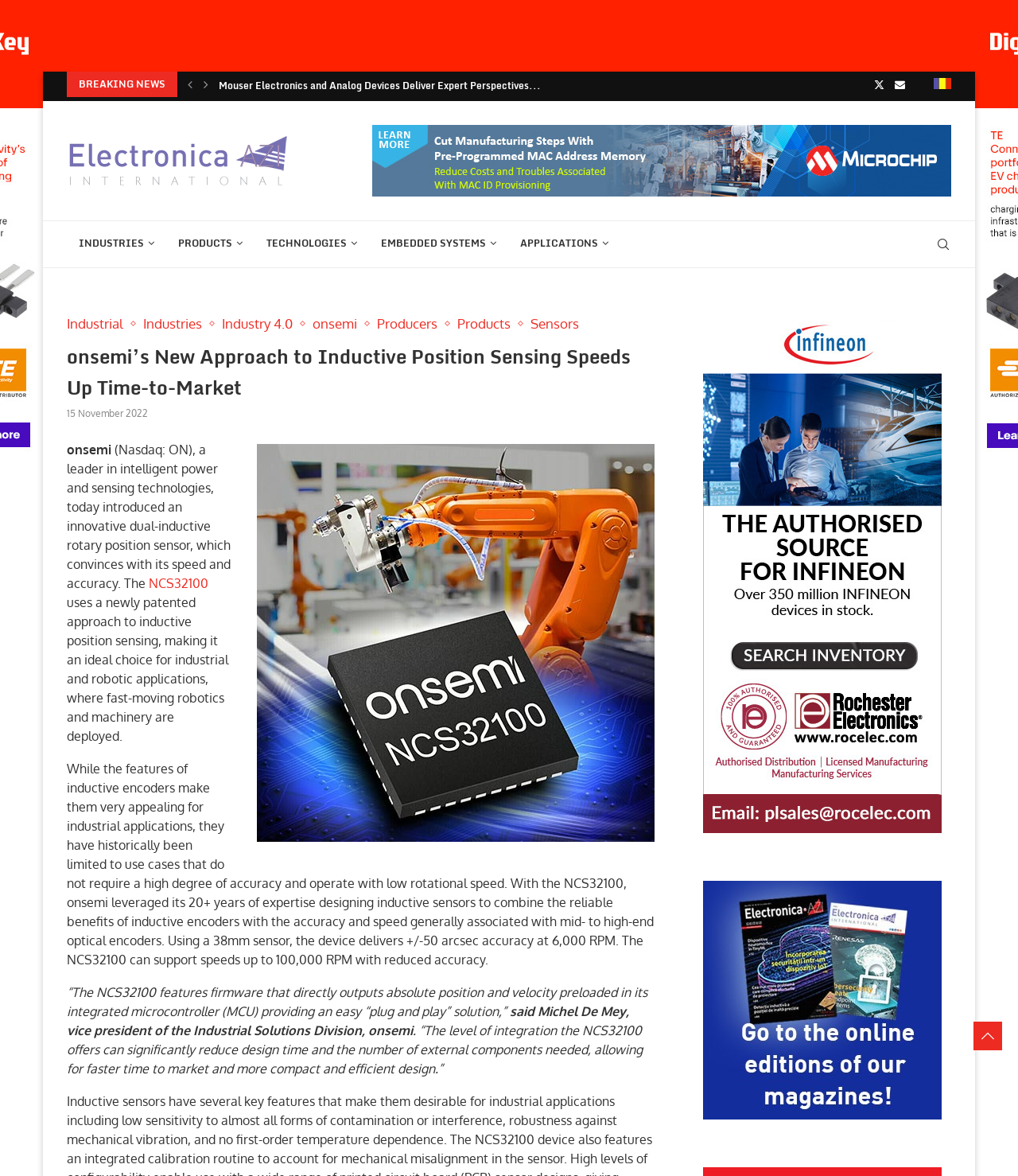Locate the bounding box coordinates of the element you need to click to accomplish the task described by this instruction: "Learn more about 'Industrial' applications".

[0.066, 0.265, 0.129, 0.279]